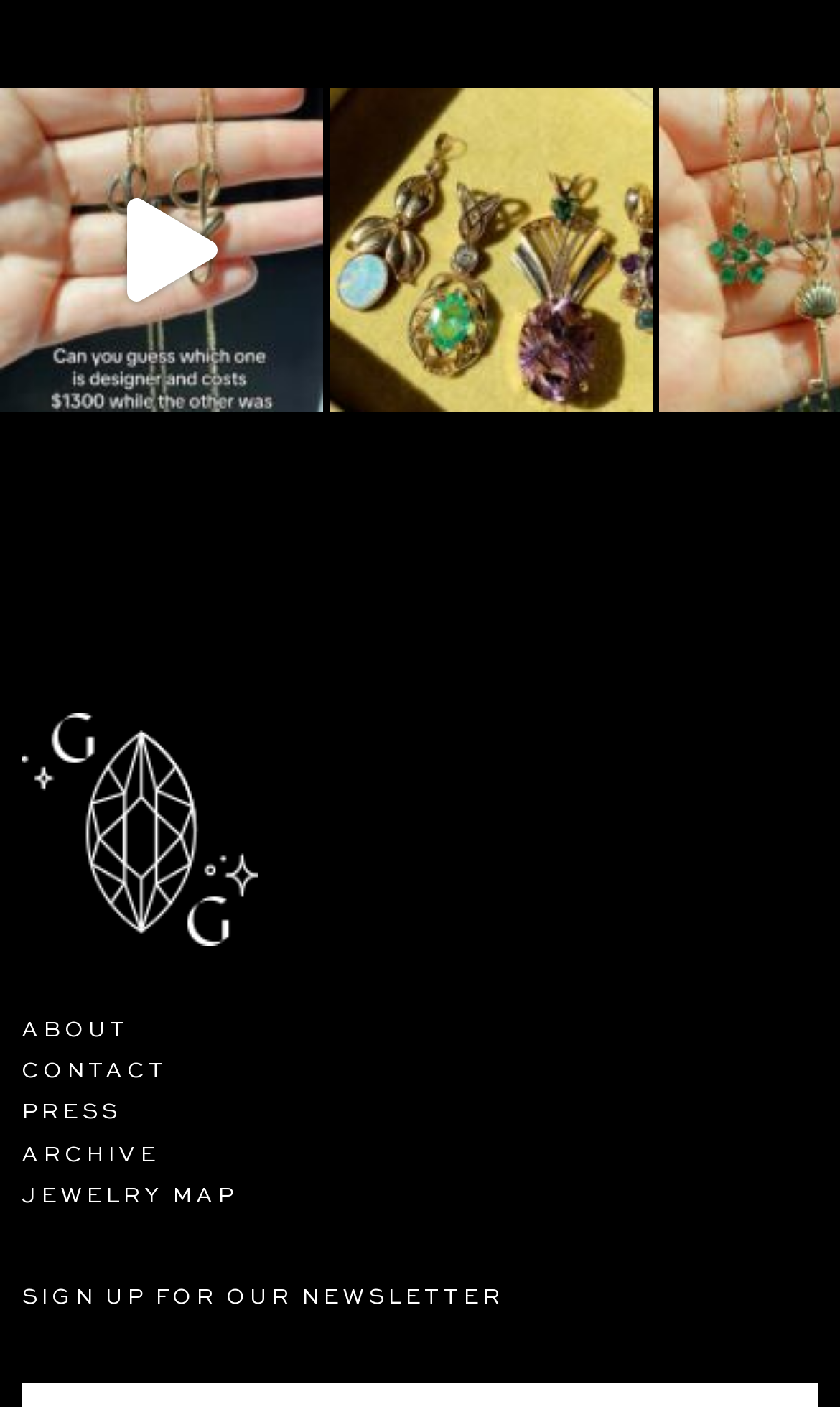How many links are there on the webpage?
Analyze the image and provide a thorough answer to the question.

There are multiple links on the webpage, including 'gemgossip', 'View', 'Open', 'ABOUT', 'CONTACT', 'PRESS', 'ARCHIVE', and 'JEWELRY MAP', among others.